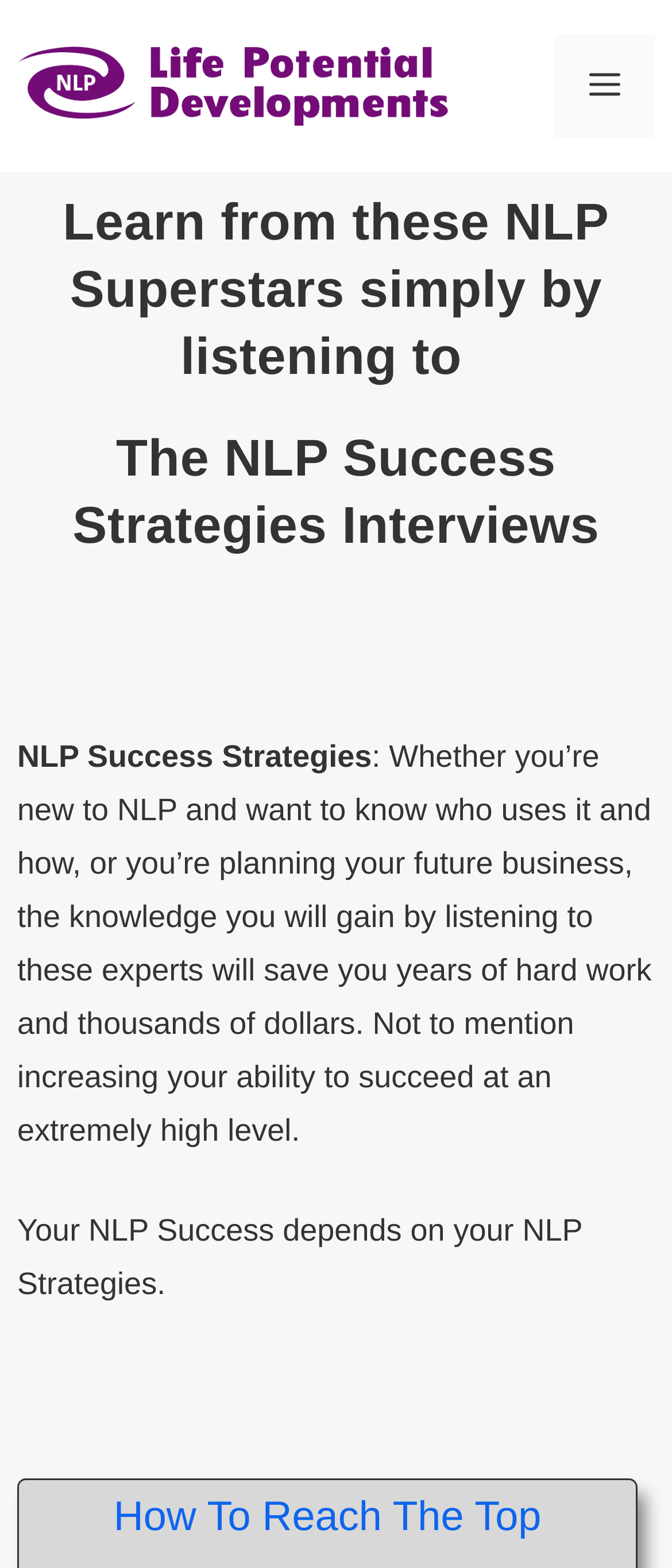What is the main topic of the webpage?
Using the information from the image, provide a comprehensive answer to the question.

I determined the main topic of the webpage by analyzing the headings and static text elements, which all seem to be related to NLP Success Strategies and interviews with experts in the field.